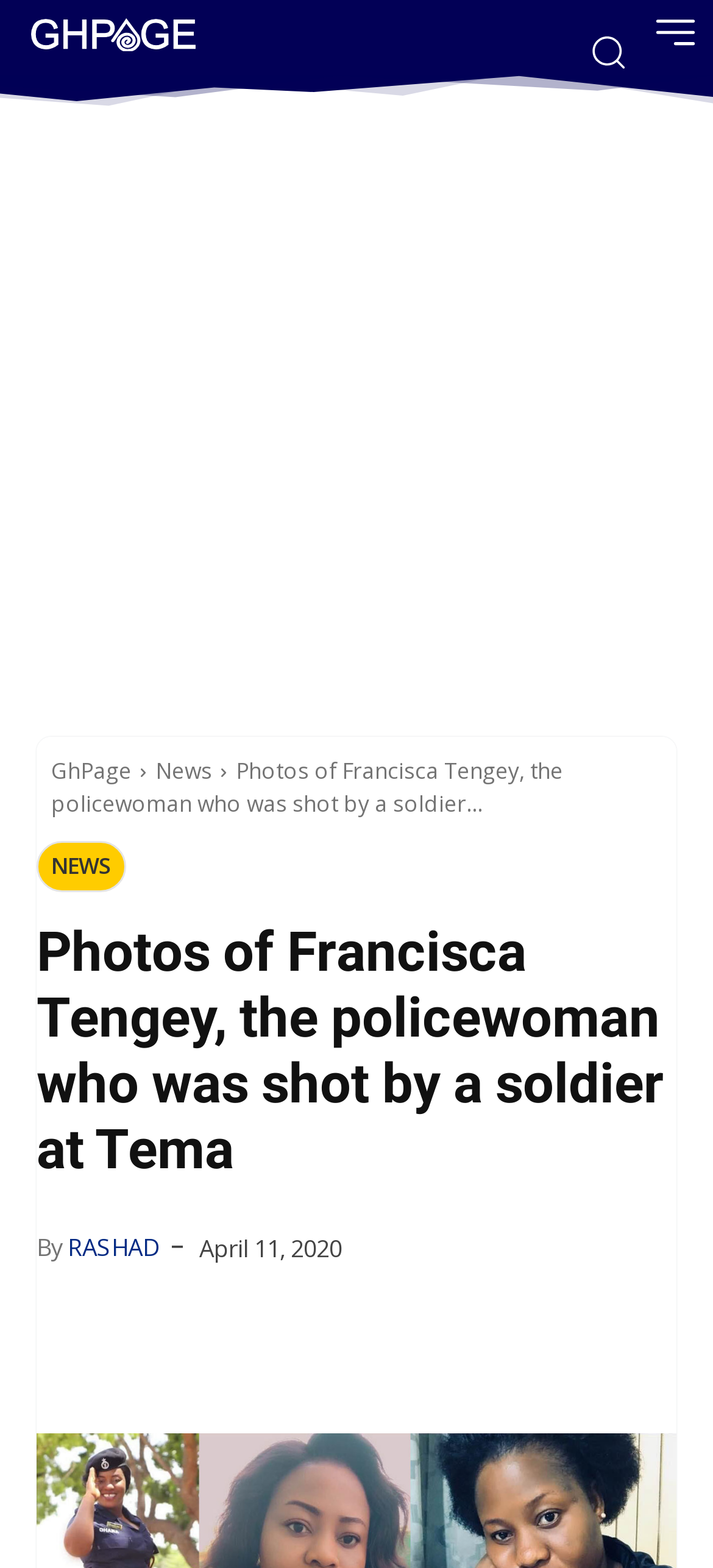Please answer the following query using a single word or phrase: 
What is the date mentioned in the article?

April 11, 2020